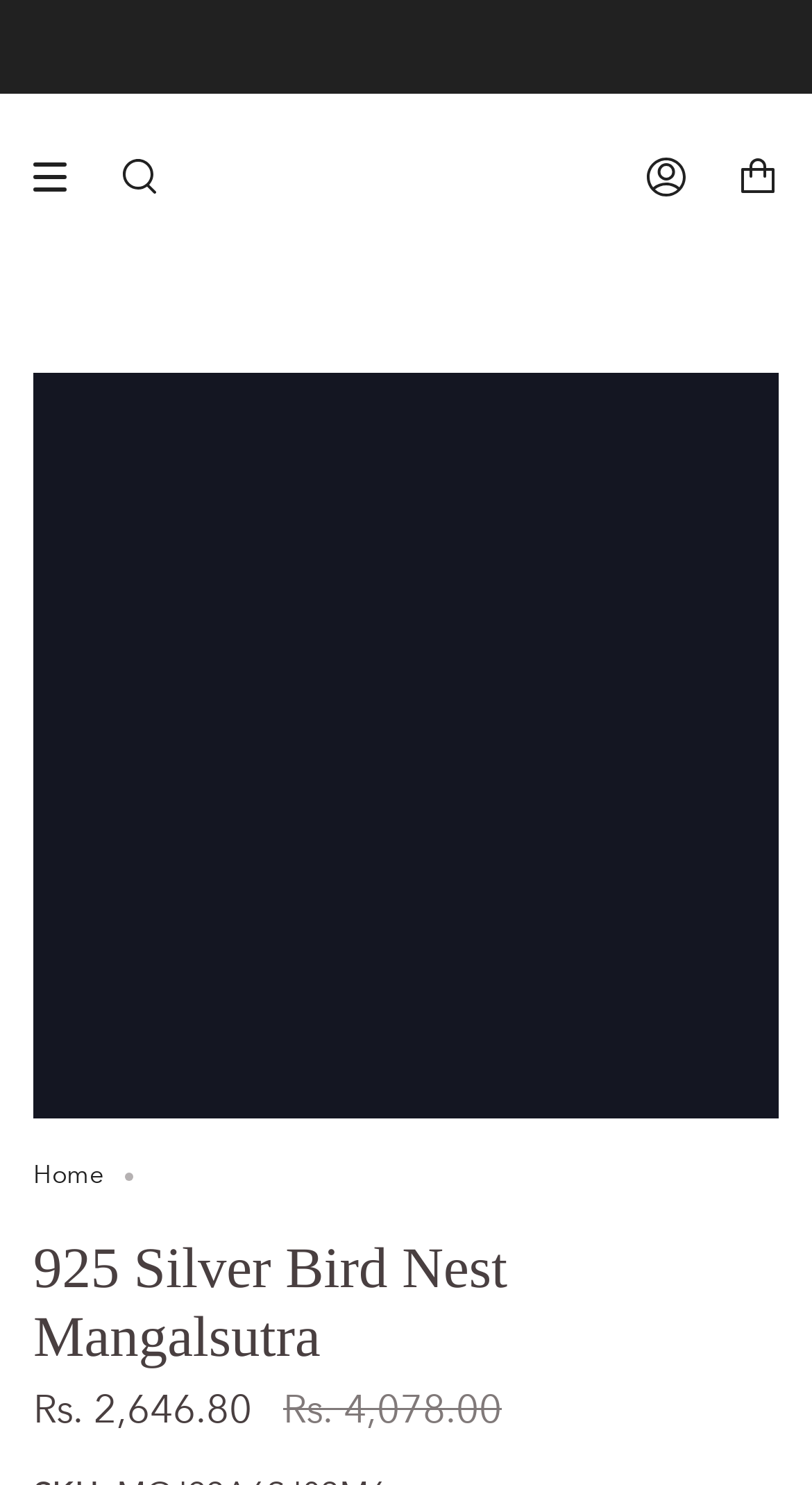Create a detailed narrative describing the layout and content of the webpage.

The webpage is an e-commerce page for a jewelry store, specifically showcasing a 925 Silver Bird Nest Mangalsutra. At the top of the page, there is a large splash image that takes up most of the width. Below the splash image, there is a promotional banner that reads "Get FLAT 40% Off" in bold font.

On the top-left corner, there is a button to show the menu, and next to it, there is a search link. The store's logo, "MCJ Jewels", is located in the top-center of the page, with links to the account and cart sections on the top-right corner.

The main content of the page is focused on the 925 Silver Bird Nest Mangalsutra, with a large image of the product taking up most of the page's width. Below the product image, there is a heading that reads "925 Silver Bird Nest Mangalsutra", followed by the product's price, "Rs. 2,646.80", and a regular price of "Rs. 4,078.00" that has been struck through, indicating a discount.

There are also links to navigate to the home page and other sections of the website. Overall, the page is focused on showcasing the product and providing easy navigation to other parts of the website.